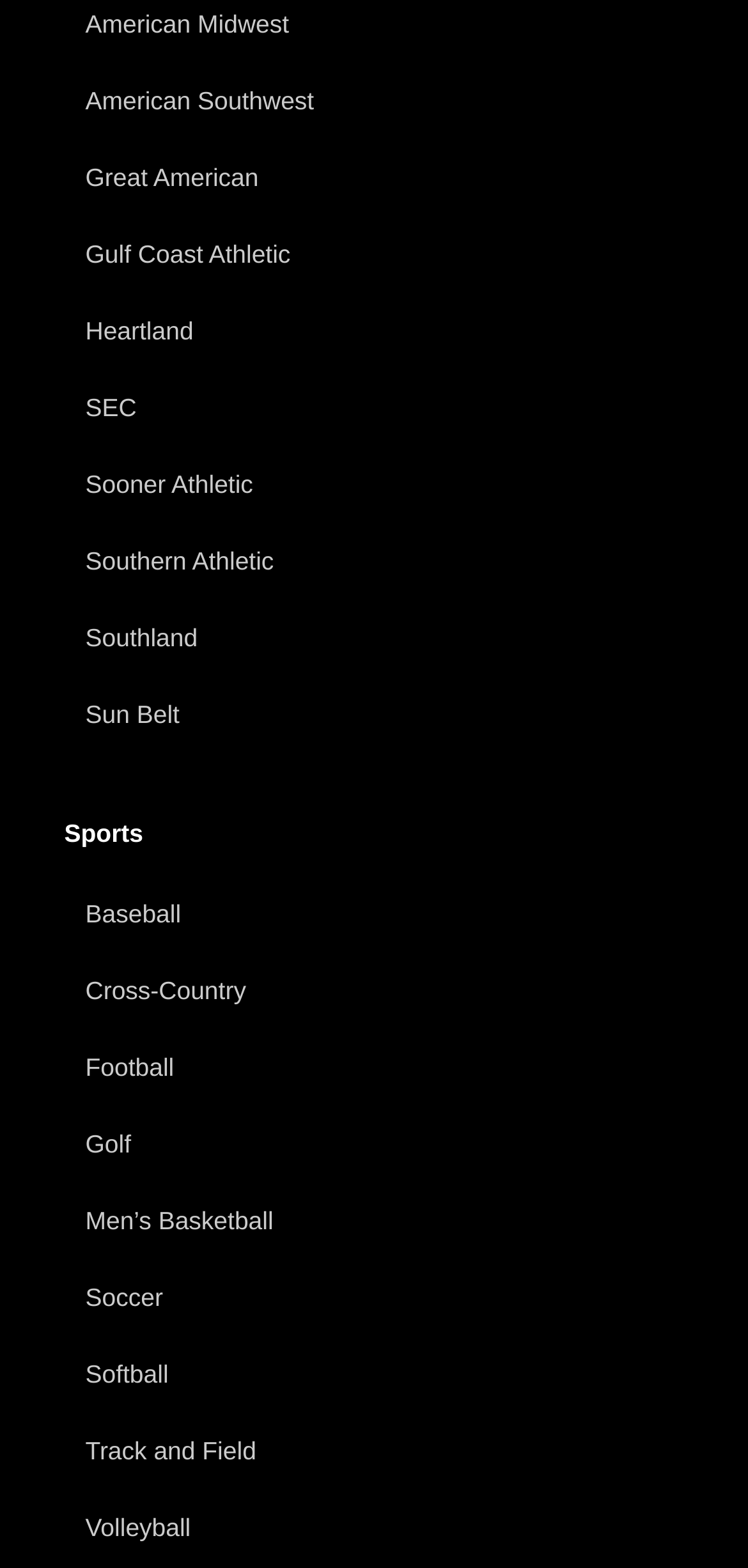Please indicate the bounding box coordinates of the element's region to be clicked to achieve the instruction: "Check out Men’s Basketball". Provide the coordinates as four float numbers between 0 and 1, i.e., [left, top, right, bottom].

[0.086, 0.757, 0.914, 0.8]